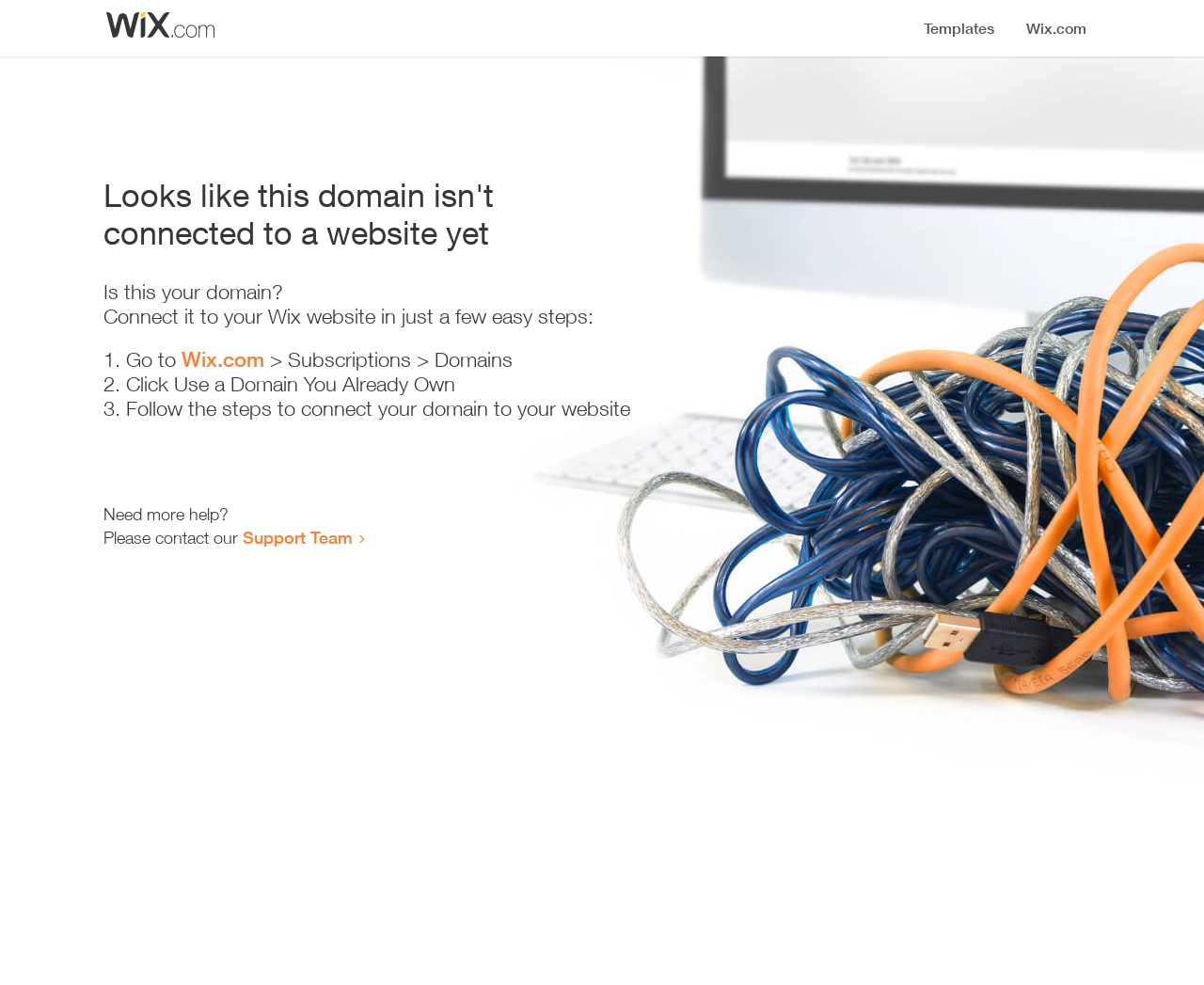Give a complete and precise description of the webpage's appearance.

The webpage appears to be an error page, indicating that a domain is not connected to a website yet. At the top, there is a small image, followed by a heading that states the error message. Below the heading, there is a question "Is this your domain?" and a brief instruction on how to connect it to a Wix website in a few easy steps.

The instructions are presented in a numbered list, with three steps. The first step is to go to Wix.com, followed by a link to the website. The second step is to click "Use a Domain You Already Own", and the third step is to follow the instructions to connect the domain to the website.

At the bottom of the page, there is a message asking if the user needs more help, followed by an invitation to contact the Support Team, which is a clickable link. Overall, the page is simple and provides clear instructions on how to resolve the error.